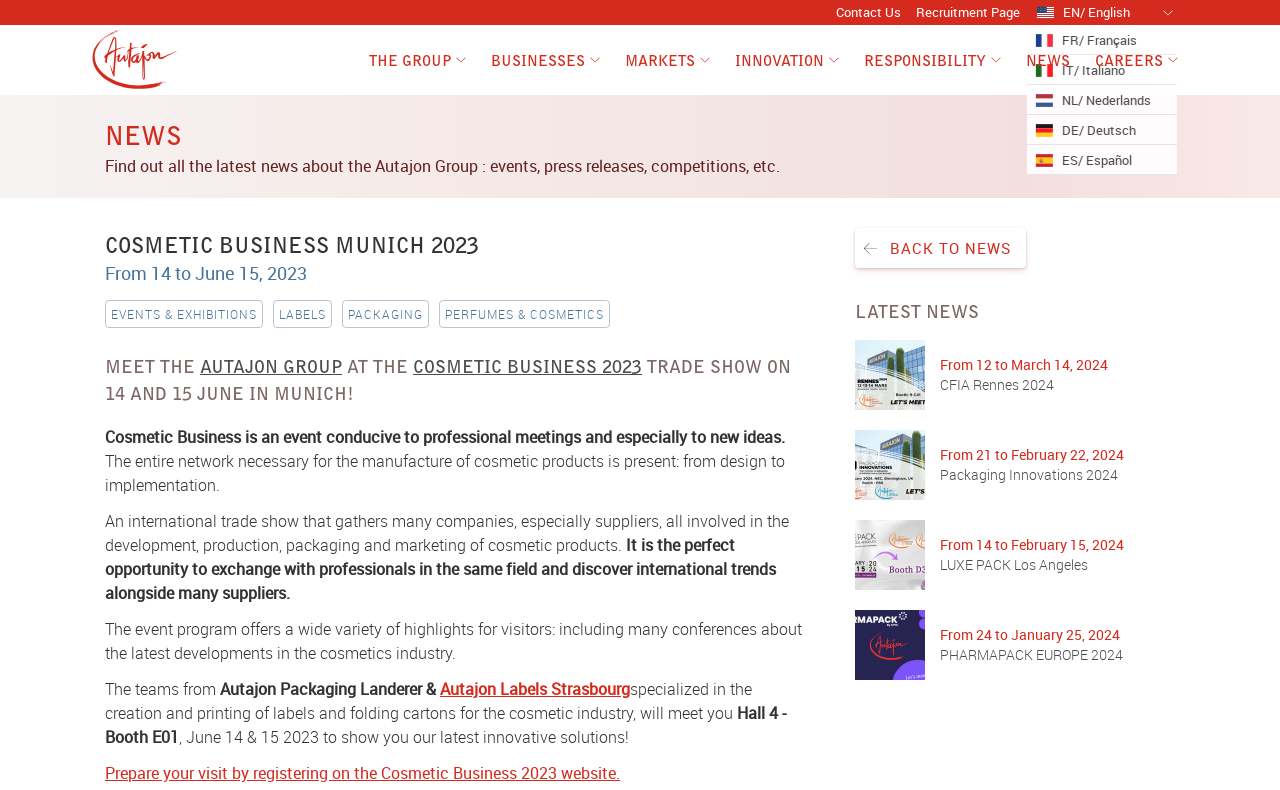Please analyze the image and give a detailed answer to the question:
What is the booth number of Autajon Group at the Cosmetic Business 2023 trade show?

The webpage mentions that the teams from Autajon Packaging Landerer and Autajon Labels Strasbourg will meet at Hall 4 - Booth E01, indicating the booth number of Autajon Group at the Cosmetic Business 2023 trade show.